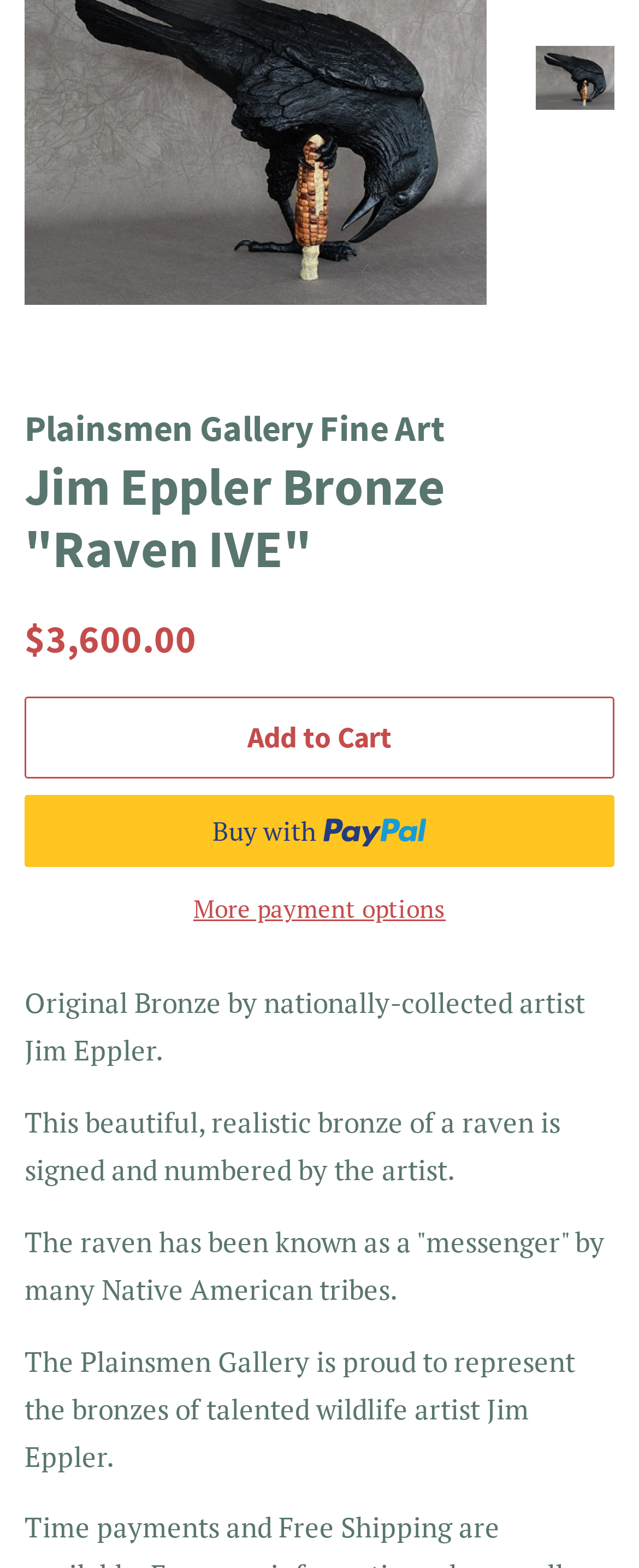Given the element description, predict the bounding box coordinates in the format (top-left x, top-left y, bottom-right x, bottom-right y). Make sure all values are between 0 and 1. Here is the element description: More payment options

[0.038, 0.564, 0.962, 0.594]